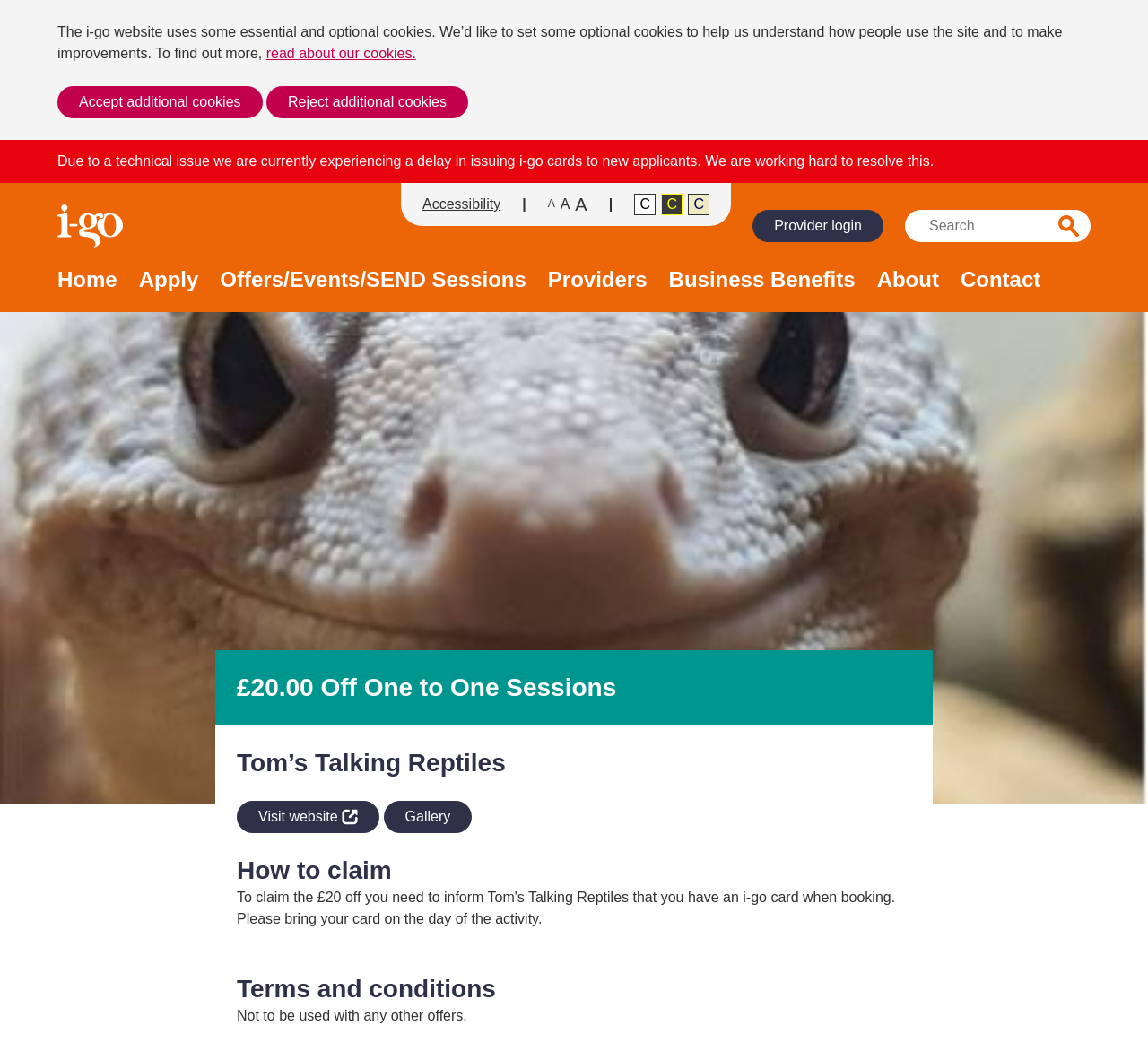Using the provided description: "Business Benefits", find the bounding box coordinates of the corresponding UI element. The output should be four float numbers between 0 and 1, in the format [left, top, right, bottom].

[0.582, 0.254, 0.745, 0.294]